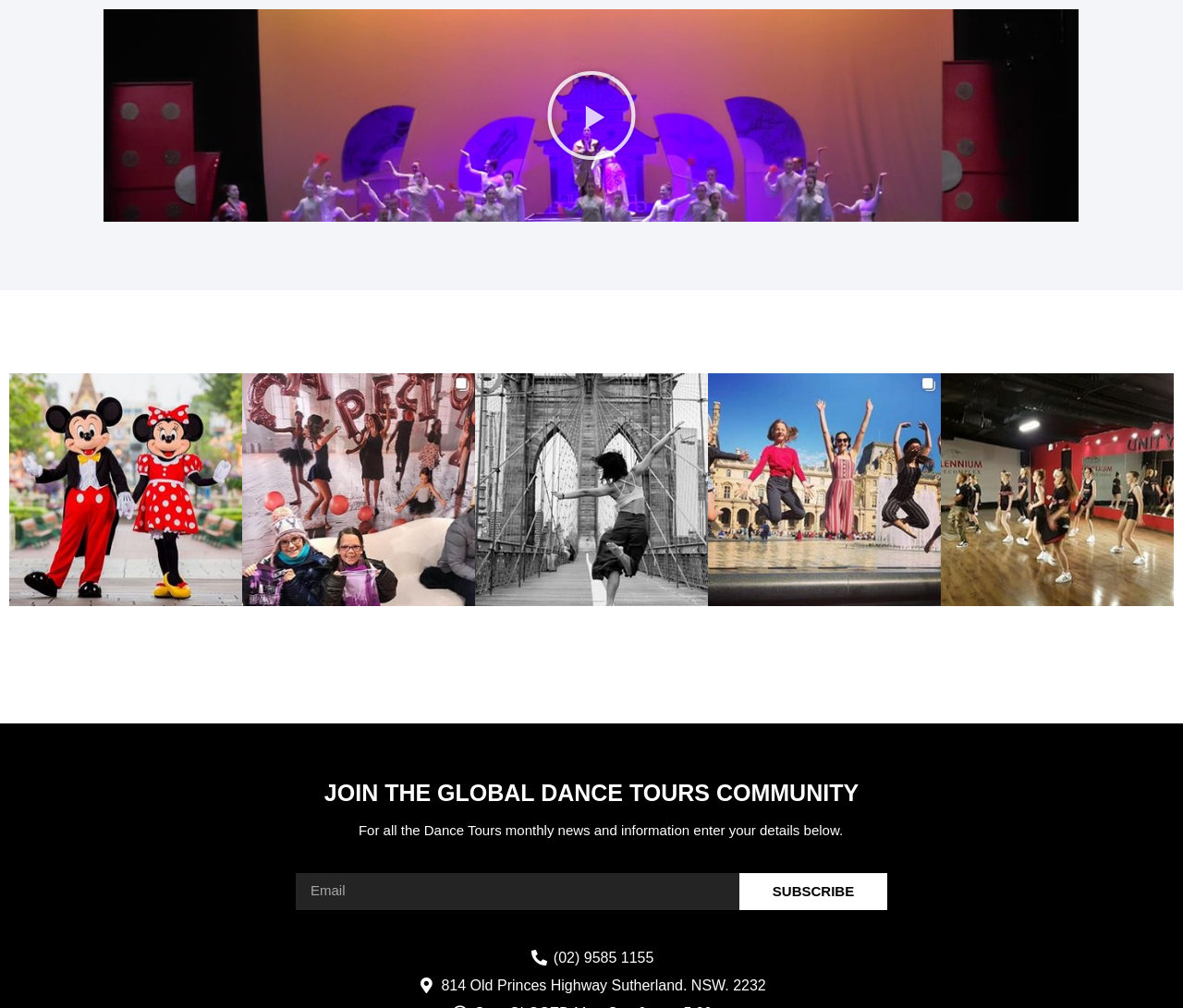What is the purpose of the textbox?
Please utilize the information in the image to give a detailed response to the question.

The textbox is labeled 'Email' and is required, suggesting that it is used to enter an email address, likely for subscription or newsletter purposes.